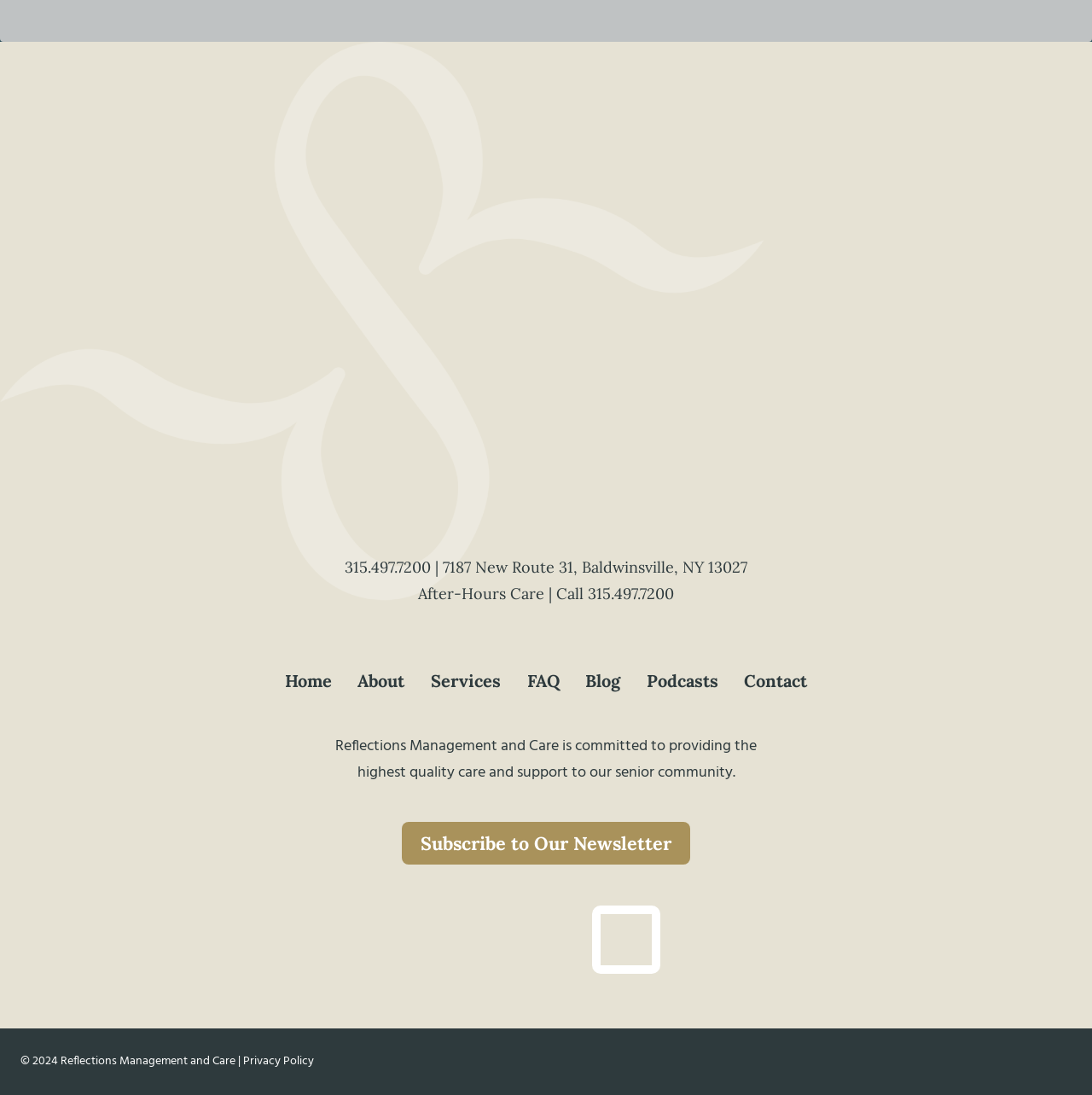What is the address of Reflections Management and Care?
Give a detailed and exhaustive answer to the question.

I found the address by looking at the StaticText element with the text '7187 New Route 31, Baldwinsville, NY 13027'.